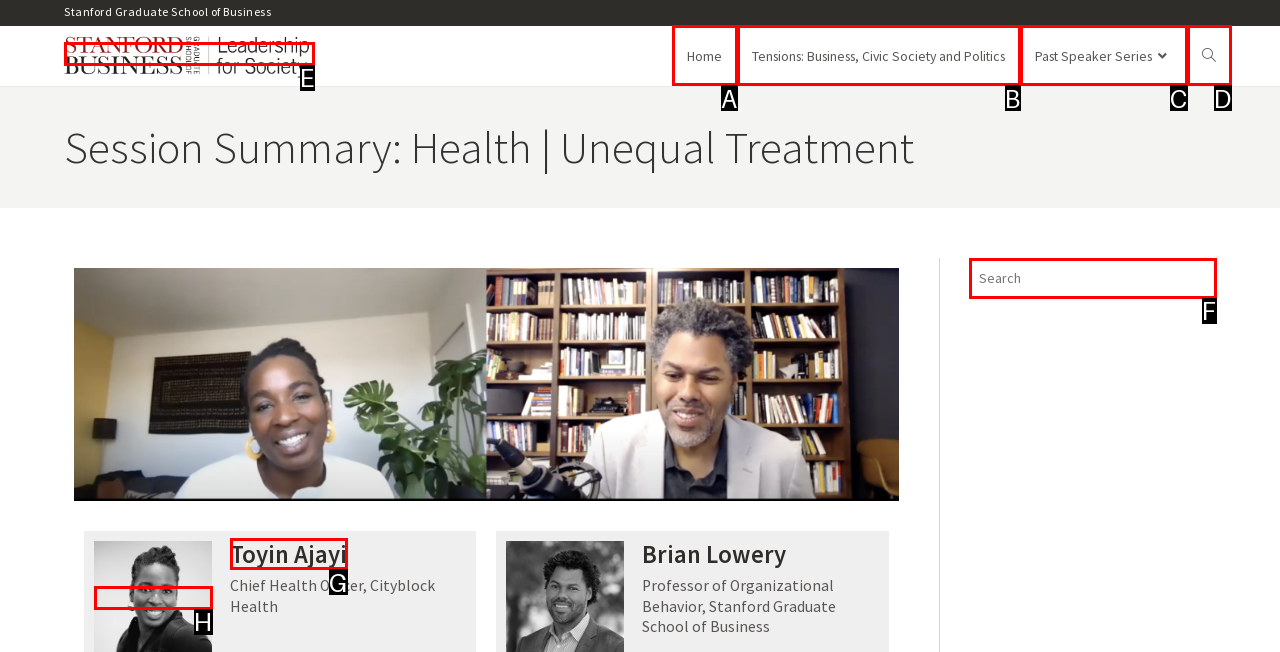Based on the description: Home, select the HTML element that fits best. Provide the letter of the matching option.

A